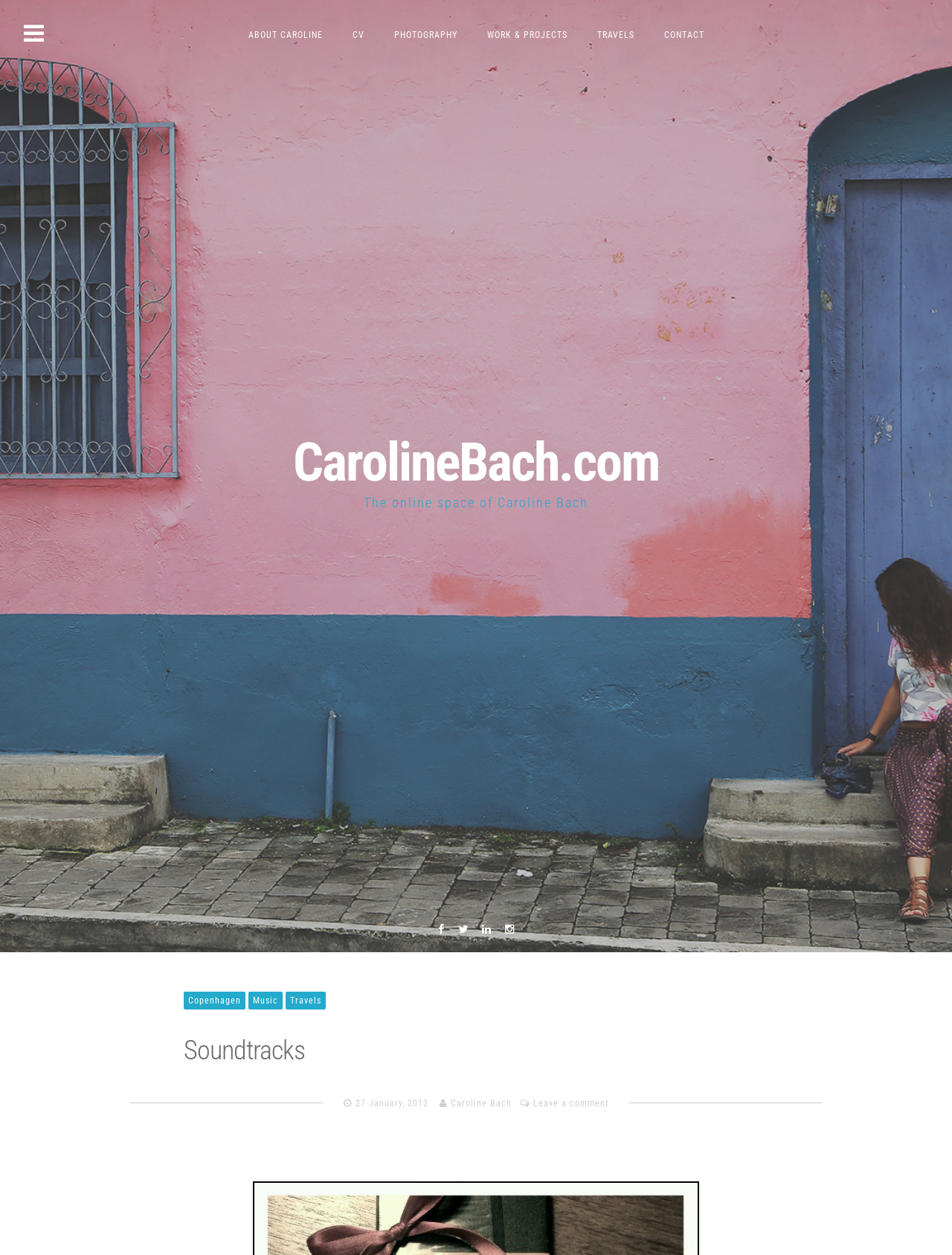Identify the bounding box for the element characterized by the following description: "27 January, 201227 January, 2012".

[0.373, 0.875, 0.45, 0.883]